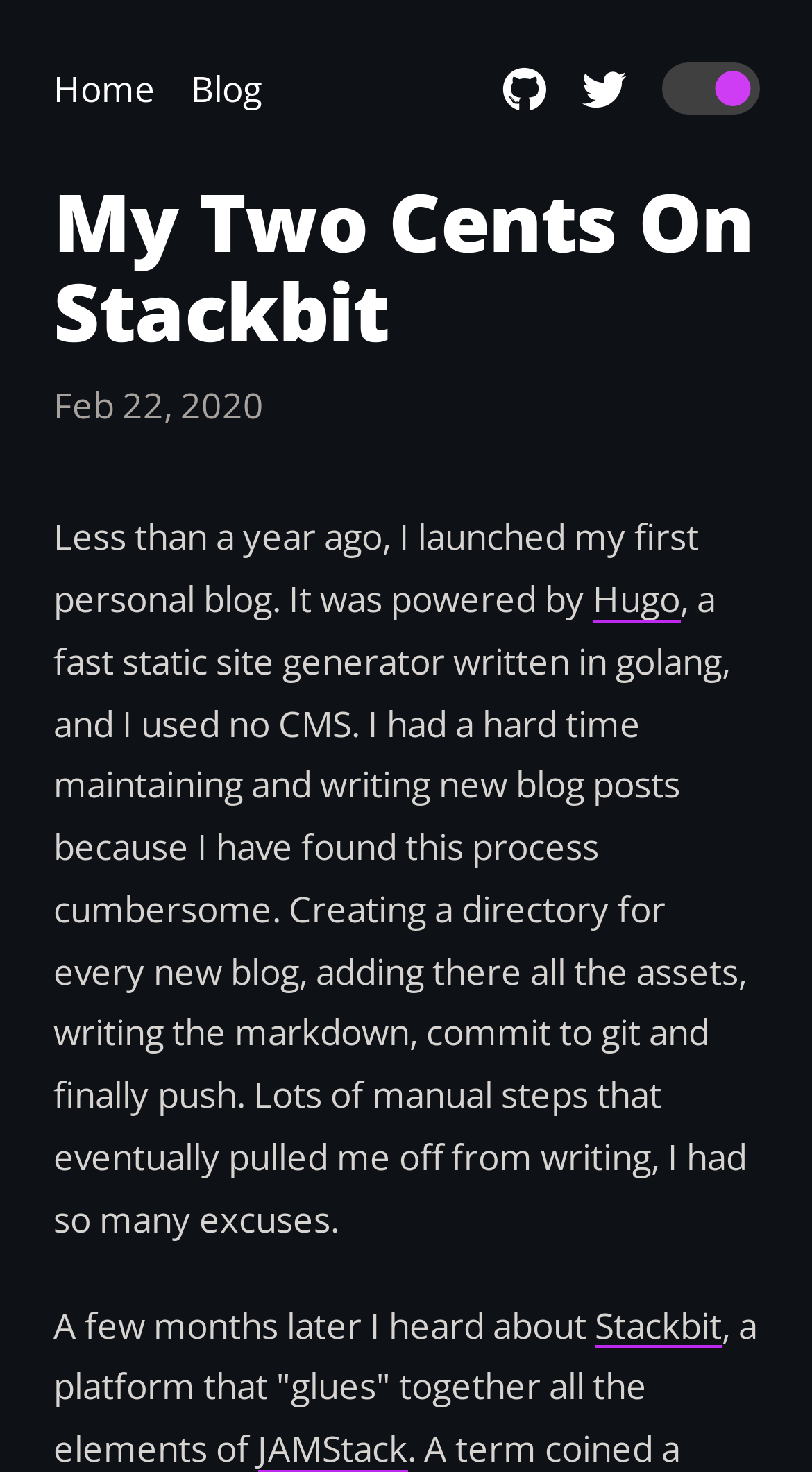Locate the primary heading on the webpage and return its text.

My Two Cents On Stackbit